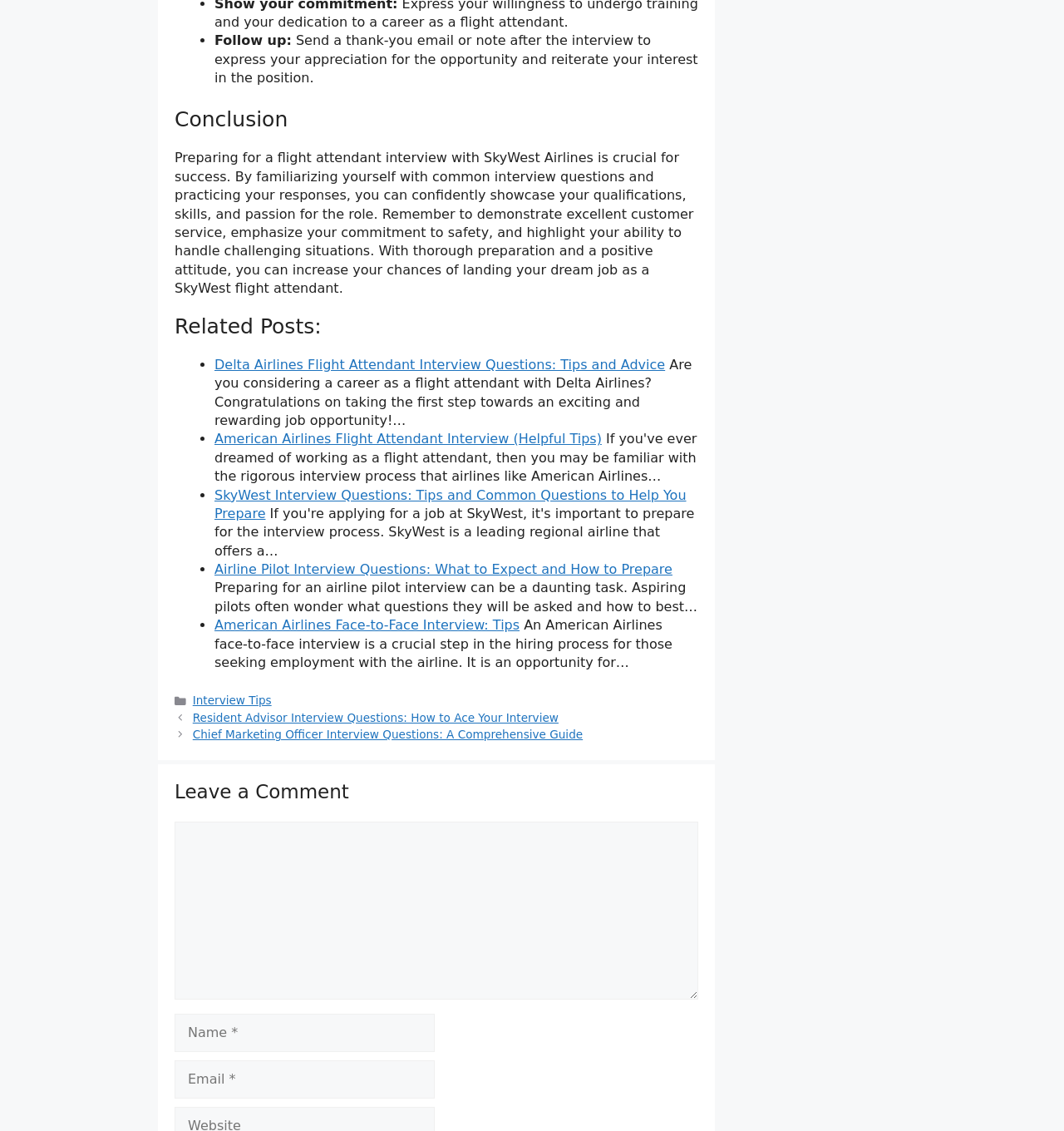Please respond to the question with a concise word or phrase:
What is the main topic of the webpage?

Flight attendant interview preparation